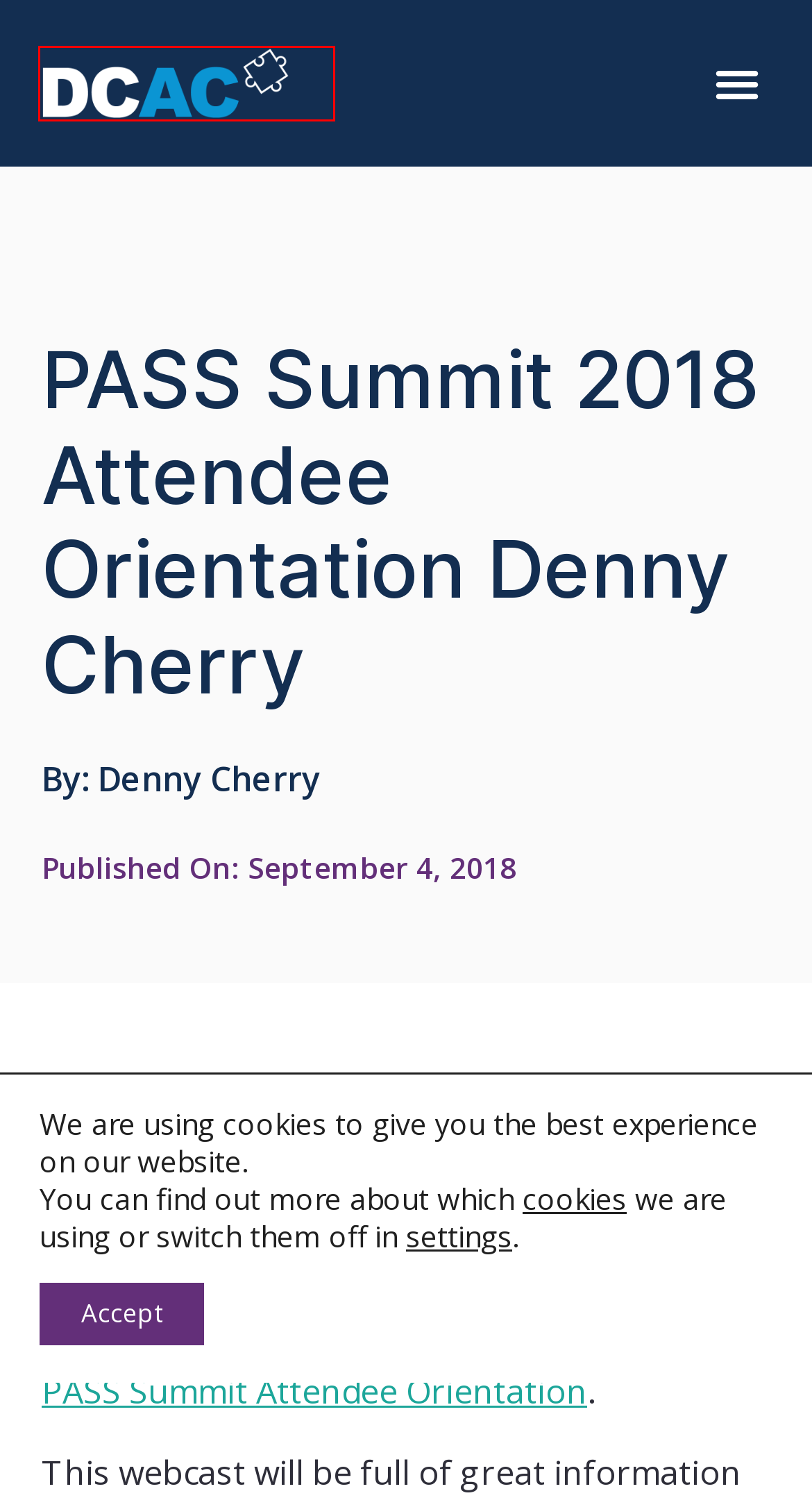You have been given a screenshot of a webpage, where a red bounding box surrounds a UI element. Identify the best matching webpage description for the page that loads after the element in the bounding box is clicked. Options include:
A. September 4, 2018 – Denny Cherry & Associates Consulting
B. About Us – Denny Cherry & Associates Consulting
C. PASS Summit 2018 Attendee Orientation – Denny Cherry & Associates Consulting
D. PASS Summit 2017 Attendee Orientation – Denny Cherry & Associates Consulting
E. Cookie Use – Denny Cherry & Associates Consulting
F. Denny Cherry & Associates Consulting
G. Denny Cherry – Denny Cherry & Associates Consulting
H. Contact – Denny Cherry & Associates Consulting

F